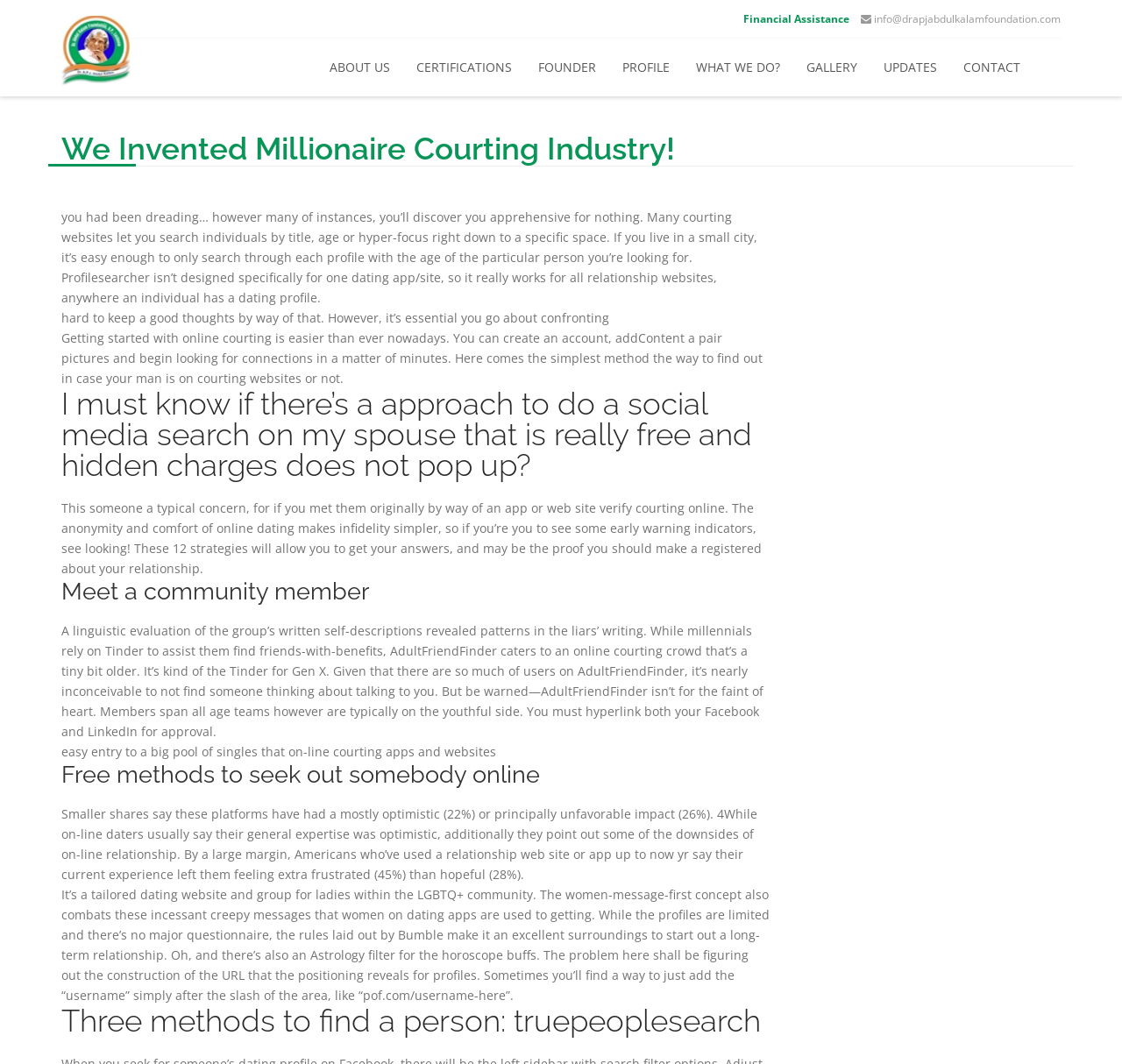Give a succinct answer to this question in a single word or phrase: 
What is the purpose of the website Bumble?

Dating website for women in LGBTQ+ community